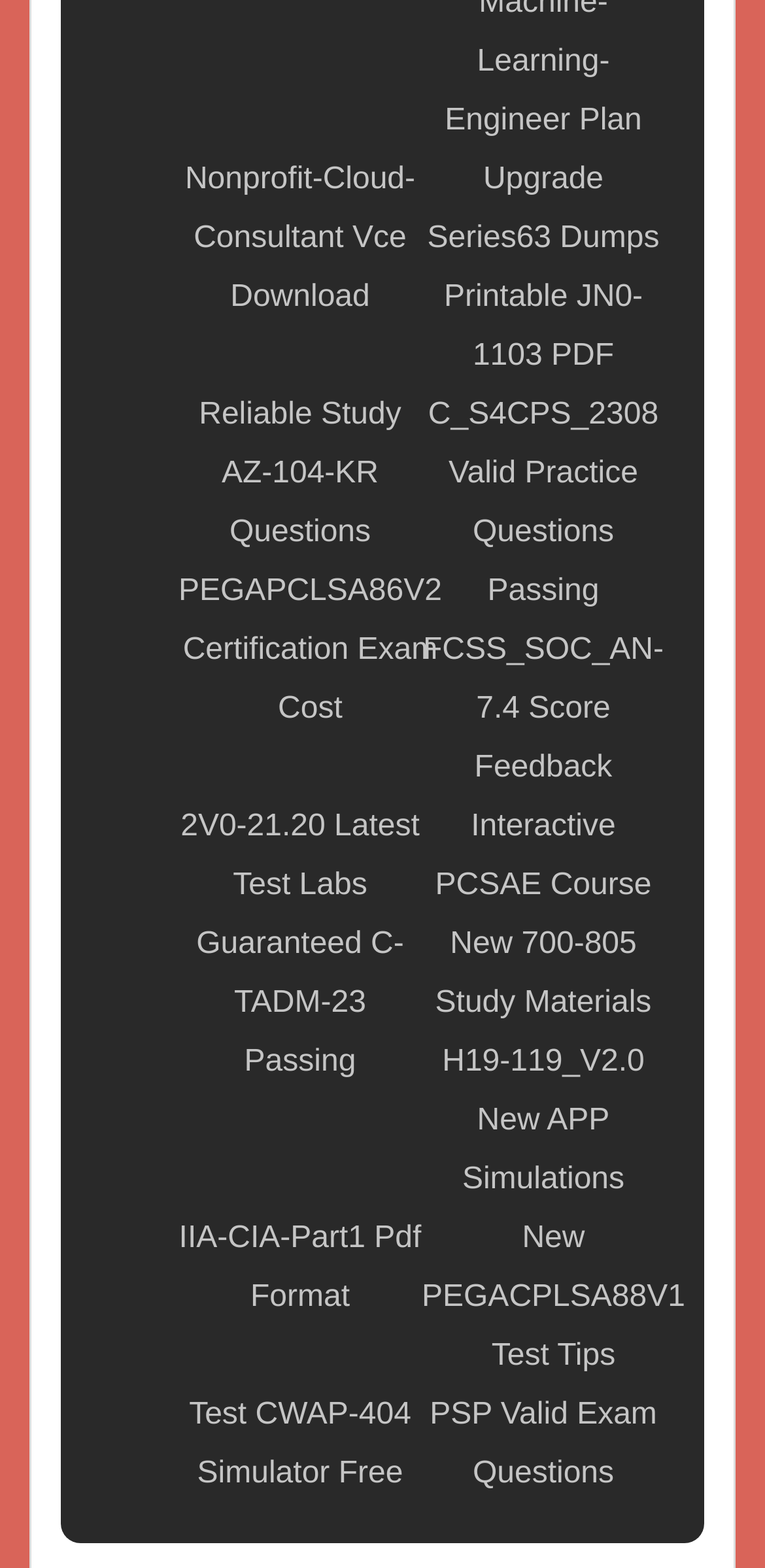Identify the coordinates of the bounding box for the element described below: "H19-119_V2.0 New APP Simulations". Return the coordinates as four float numbers between 0 and 1: [left, top, right, bottom].

[0.551, 0.659, 0.869, 0.772]